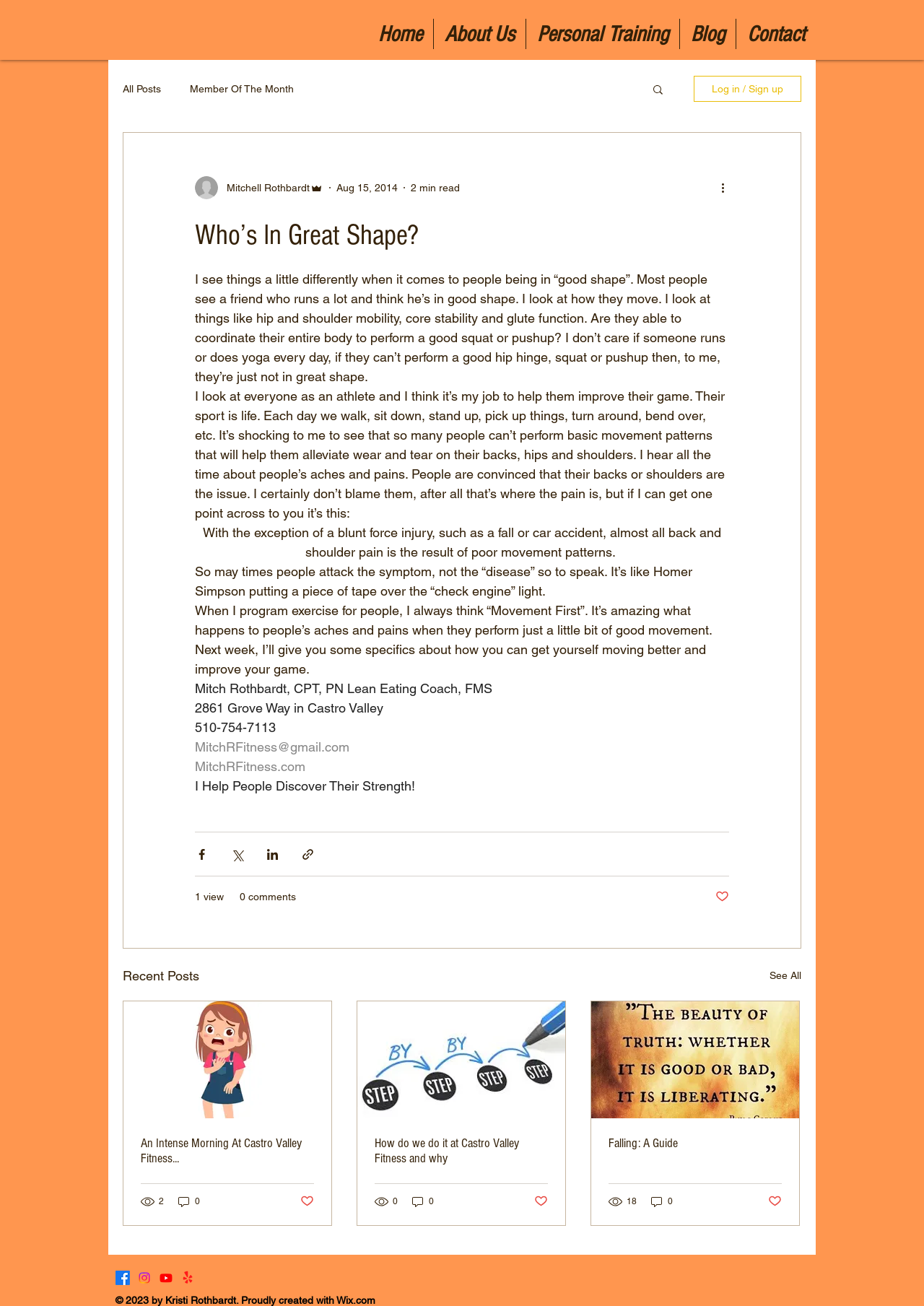What is the title or heading displayed on the webpage?

Who’s In Great Shape?